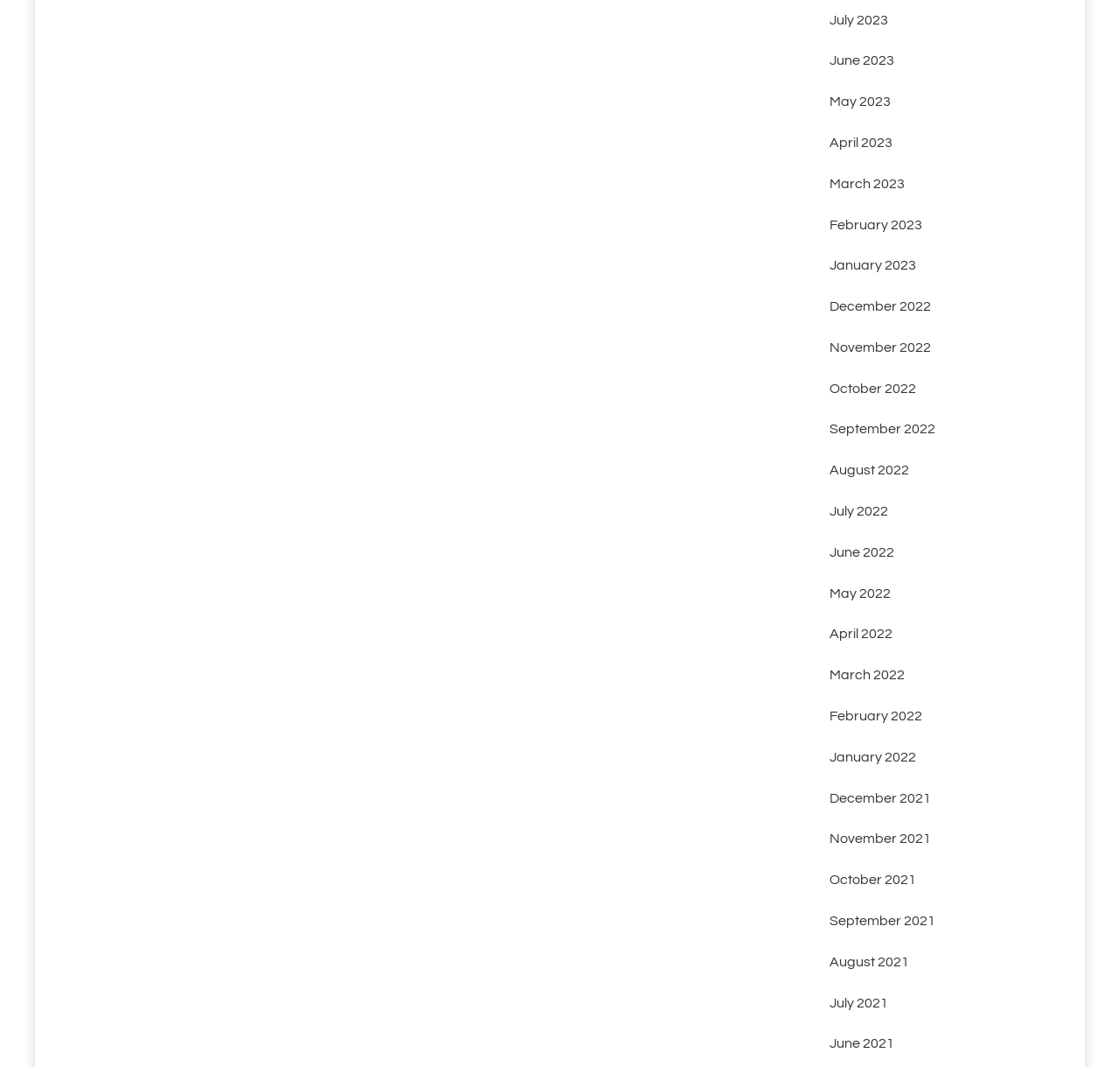Are the links arranged in chronological order?
Look at the image and answer the question with a single word or phrase.

Yes